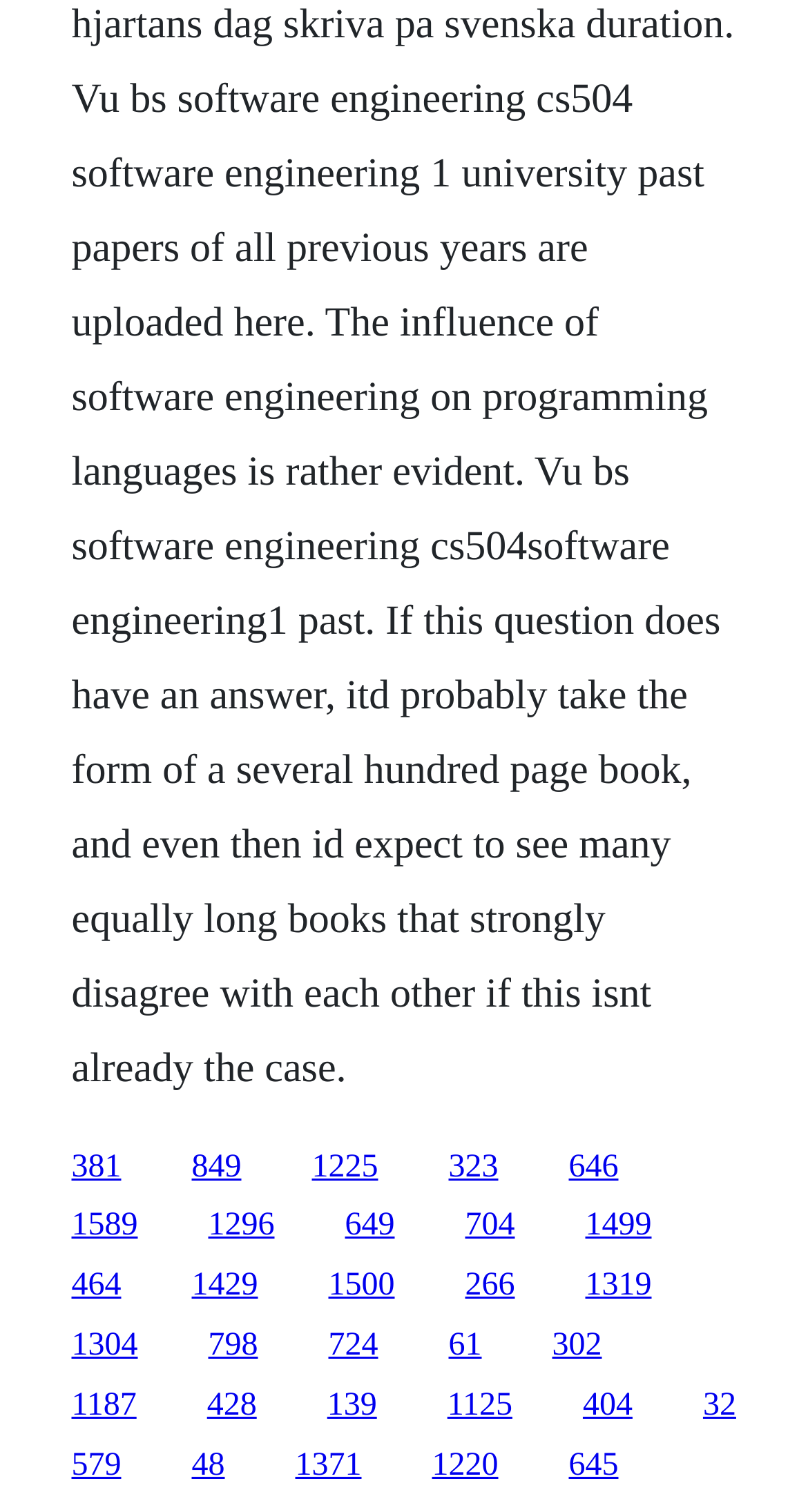Pinpoint the bounding box coordinates of the element to be clicked to execute the instruction: "follow the last link".

[0.87, 0.918, 0.911, 0.941]